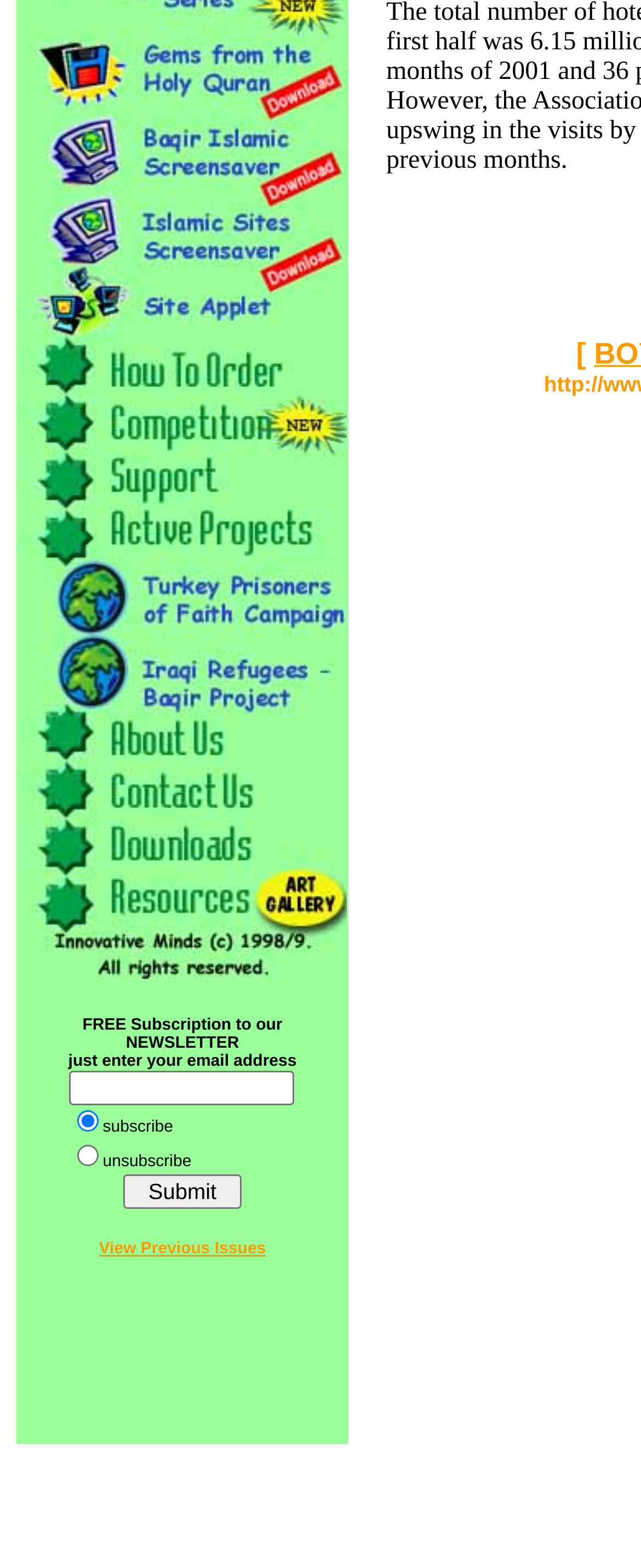What is the link 'View Previous Issues' for?
Please describe in detail the information shown in the image to answer the question.

The link 'View Previous Issues' is located at the bottom of the page, and it seems to be used to view previous issues of the newsletter or publication.